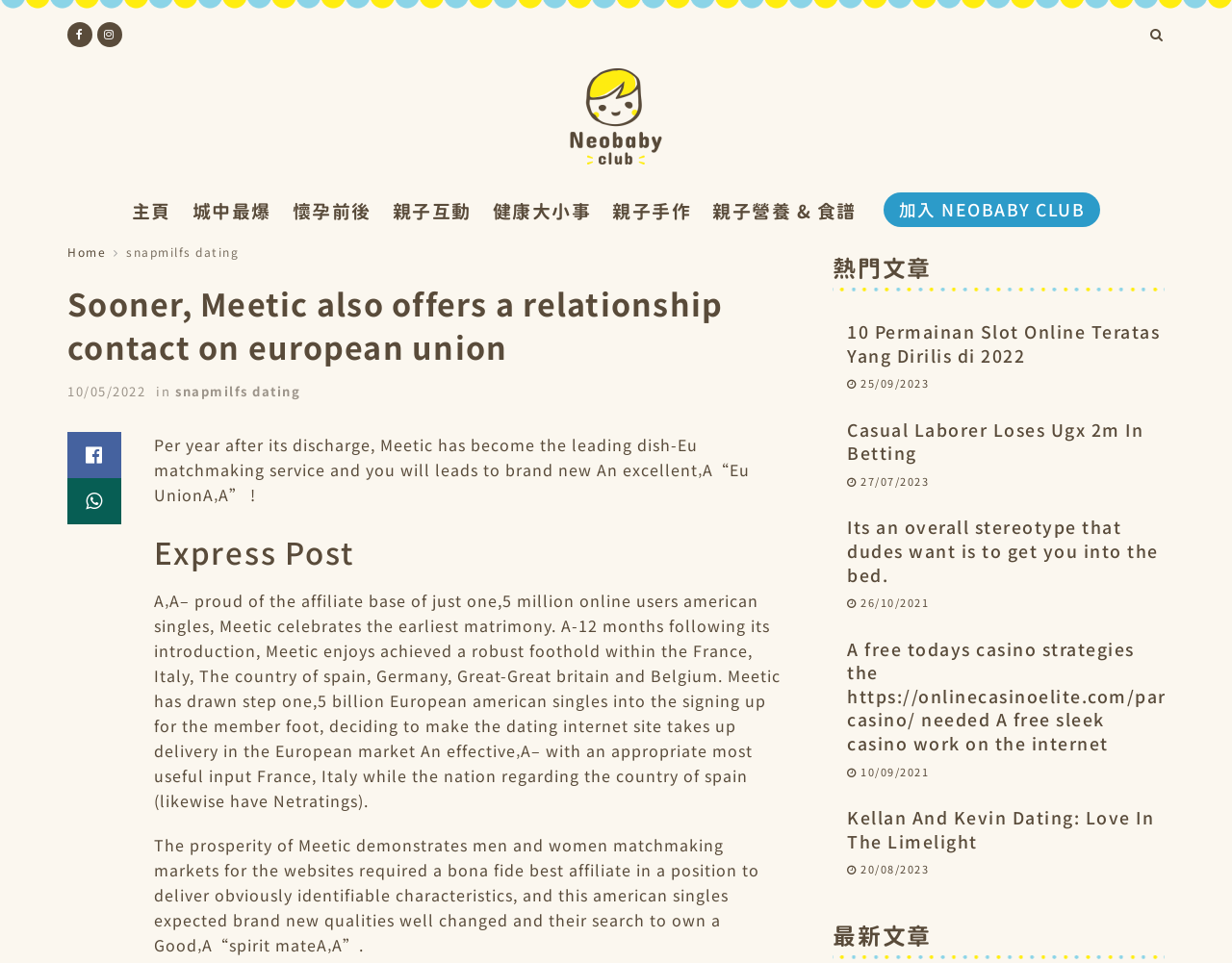What is the topic of the article '10 Permainan Slot Online Teratas Yang Dirilis di 2022'?
We need a detailed and exhaustive answer to the question. Please elaborate.

The topic of the article can be inferred from the heading element with the text '10 Permainan Slot Online Teratas Yang Dirilis di 2022', which suggests that the article is about slot online games.